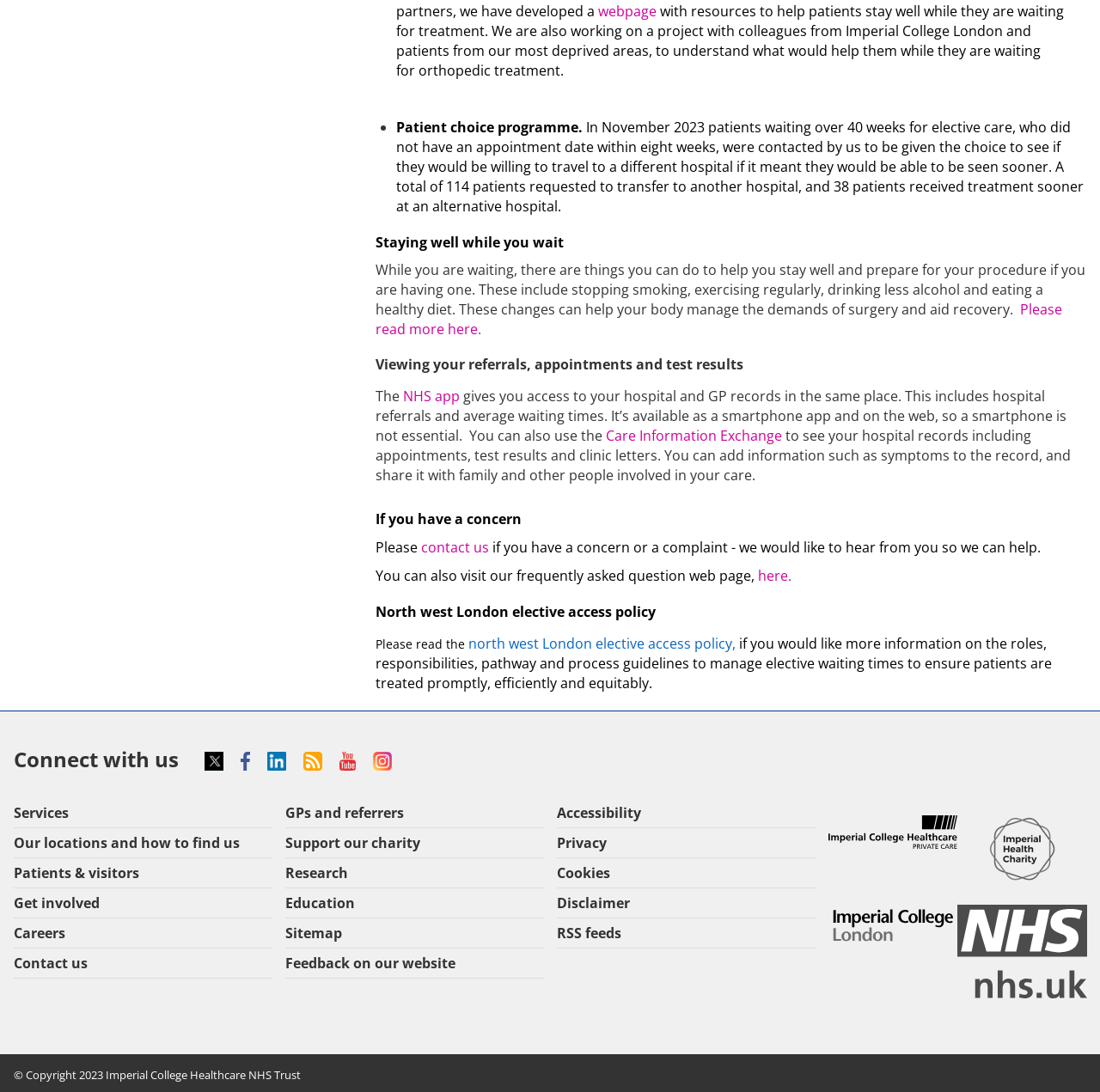How can patients contact the hospital if they have a concern?
Look at the image and provide a detailed response to the question.

The text provides a link to 'contact us' if patients have a concern or a complaint. This implies that patients can use this link to get in touch with the hospital to express their concerns or complaints.